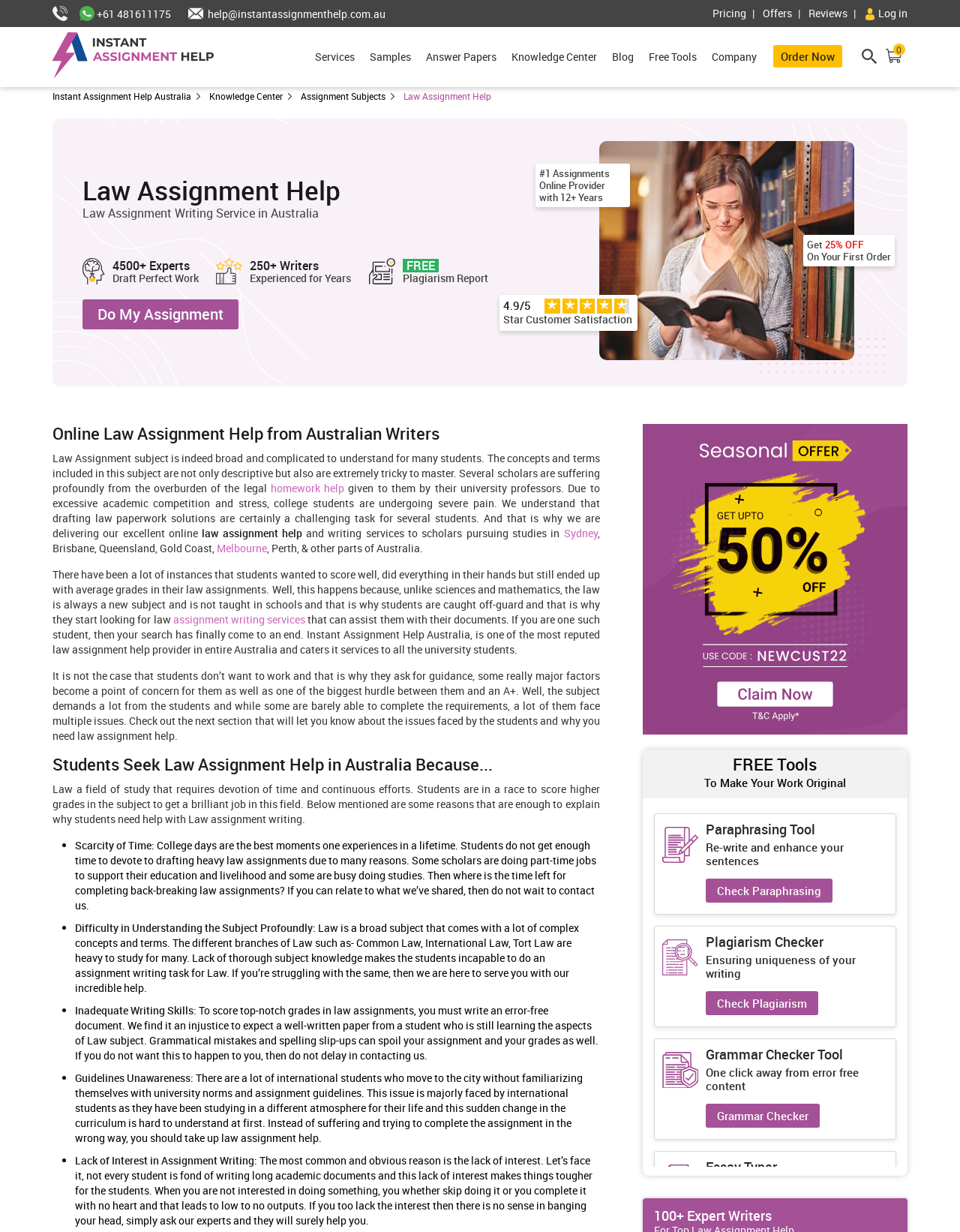Please identify the bounding box coordinates of the element's region that should be clicked to execute the following instruction: "Log in to the account". The bounding box coordinates must be four float numbers between 0 and 1, i.e., [left, top, right, bottom].

[0.9, 0.005, 0.945, 0.017]